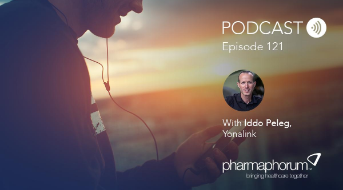Outline with detail what the image portrays.

This image features a promotional graphic for the pharmaphorum podcast, specifically Episode 121. The background showcases a soft-focus sunset, invoking a sense of calm and reflection. In the foreground, a person listens to the podcast through earbuds, suggesting an engaging auditory experience. Accompanying the image is the name of the guest speaker, Iddo Peleg from Yonalink, hinting at insightful discussions related to healthcare and technology. The podcast branding is displayed prominently, reinforcing its commitment to delivering valuable content to its audience. This visual captures the essence of informative and interesting conversations that aim to elevate industry knowledge.